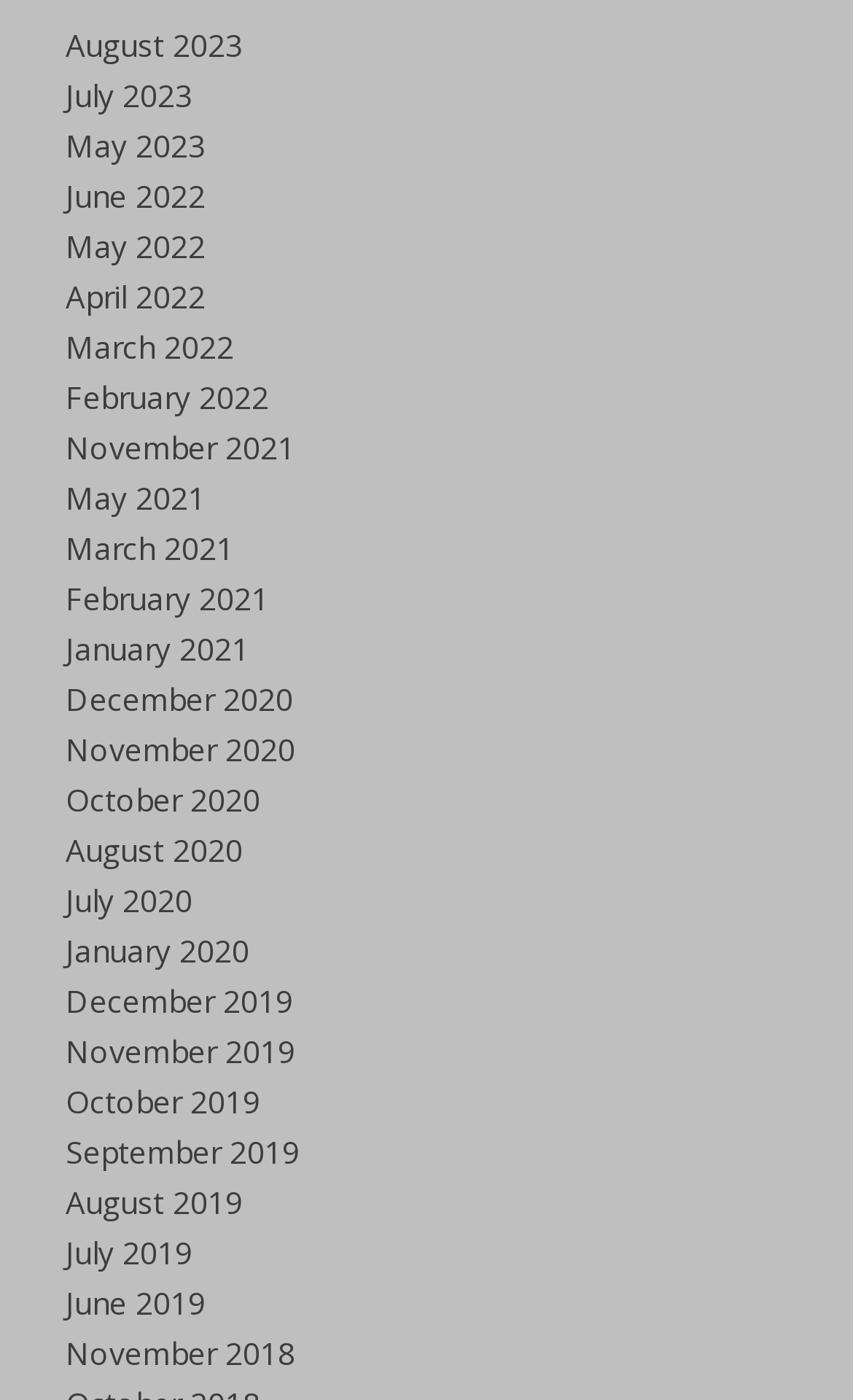Please find the bounding box coordinates of the clickable region needed to complete the following instruction: "go to July 2020". The bounding box coordinates must consist of four float numbers between 0 and 1, i.e., [left, top, right, bottom].

[0.077, 0.629, 0.226, 0.658]